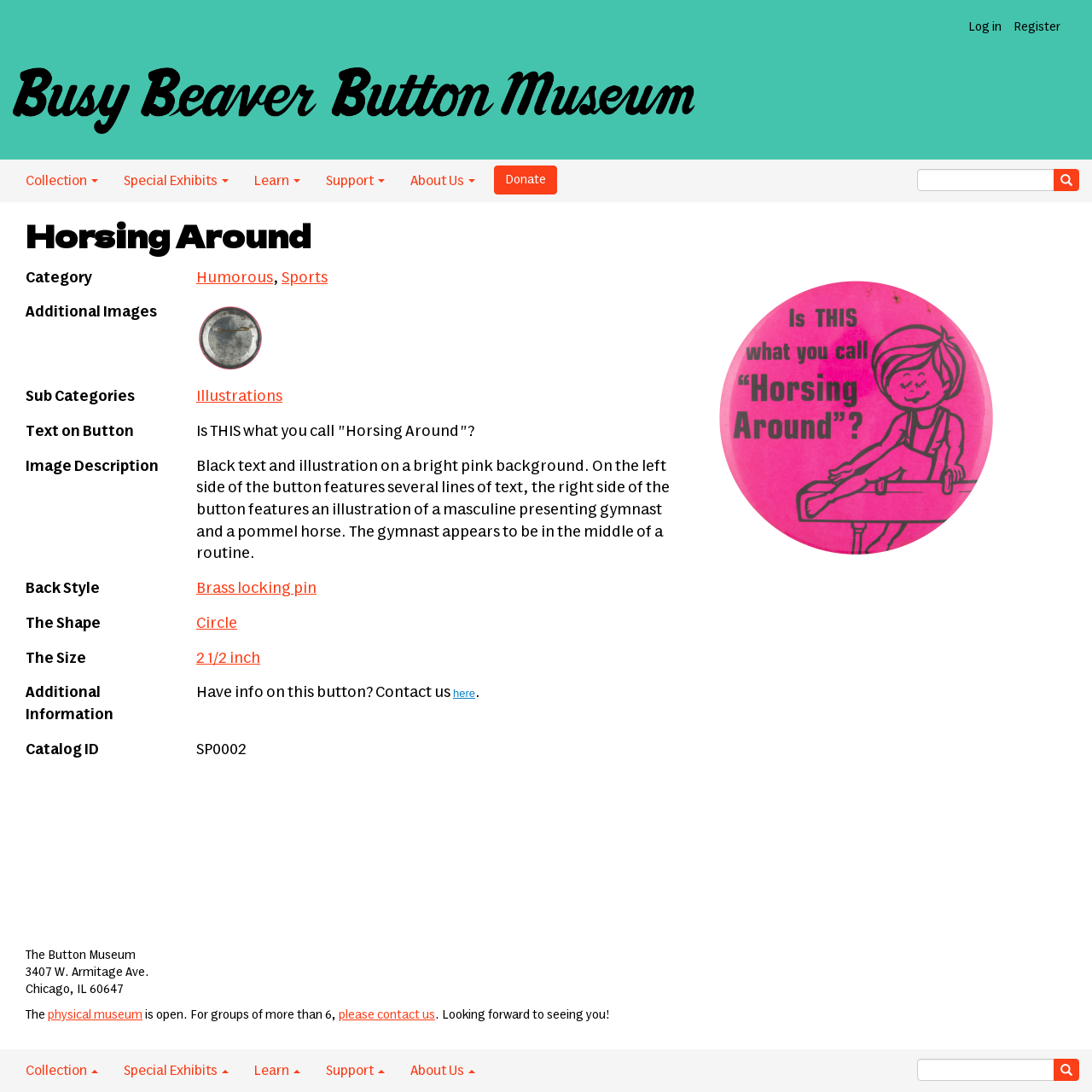Please find the bounding box coordinates of the element that must be clicked to perform the given instruction: "Read news about Coronavirus". The coordinates should be four float numbers from 0 to 1, i.e., [left, top, right, bottom].

None